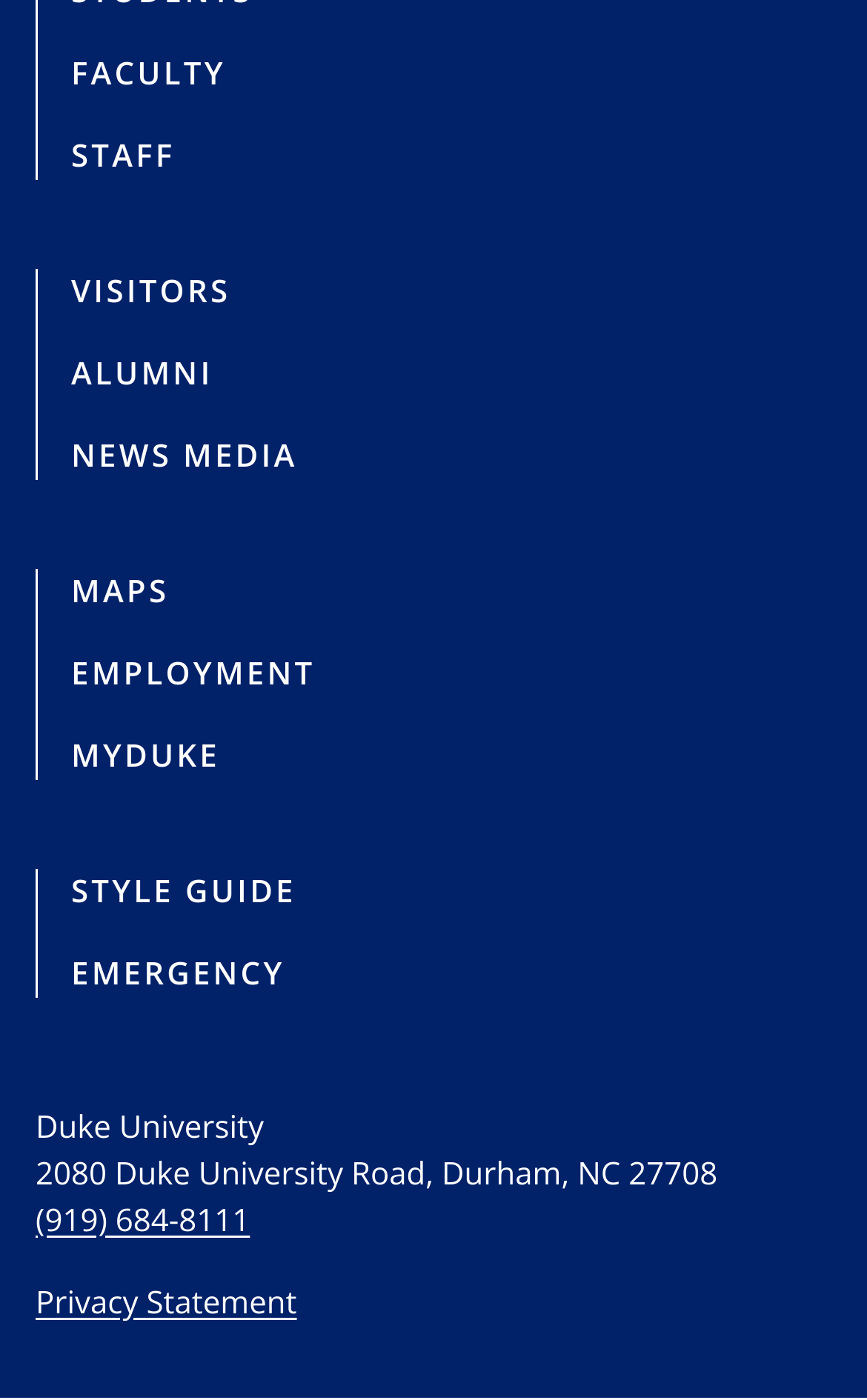Identify the bounding box coordinates necessary to click and complete the given instruction: "check the news media".

[0.082, 0.31, 0.343, 0.341]